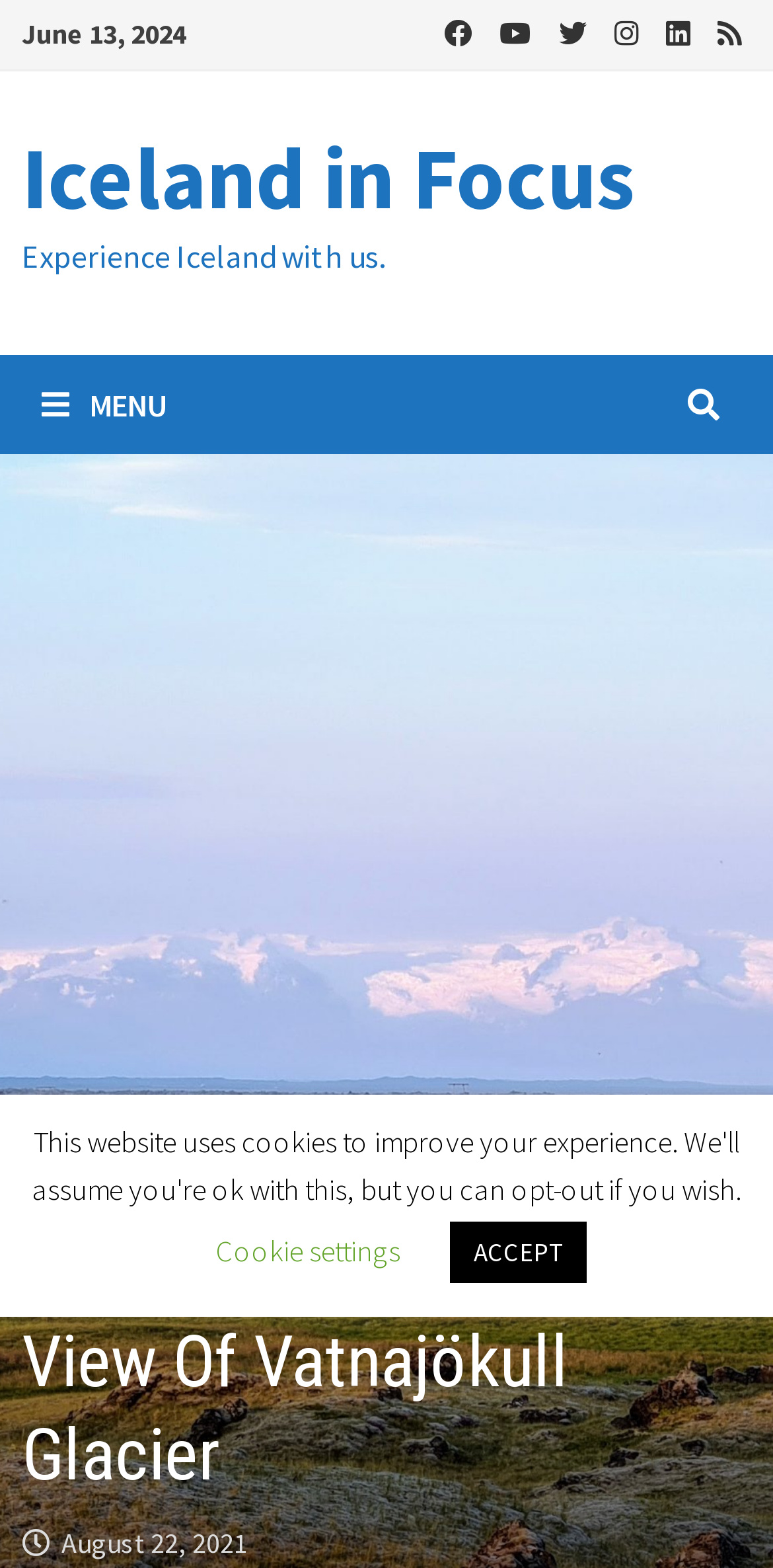Determine the bounding box coordinates of the clickable region to follow the instruction: "Go to SOUTH".

[0.029, 0.744, 0.144, 0.767]